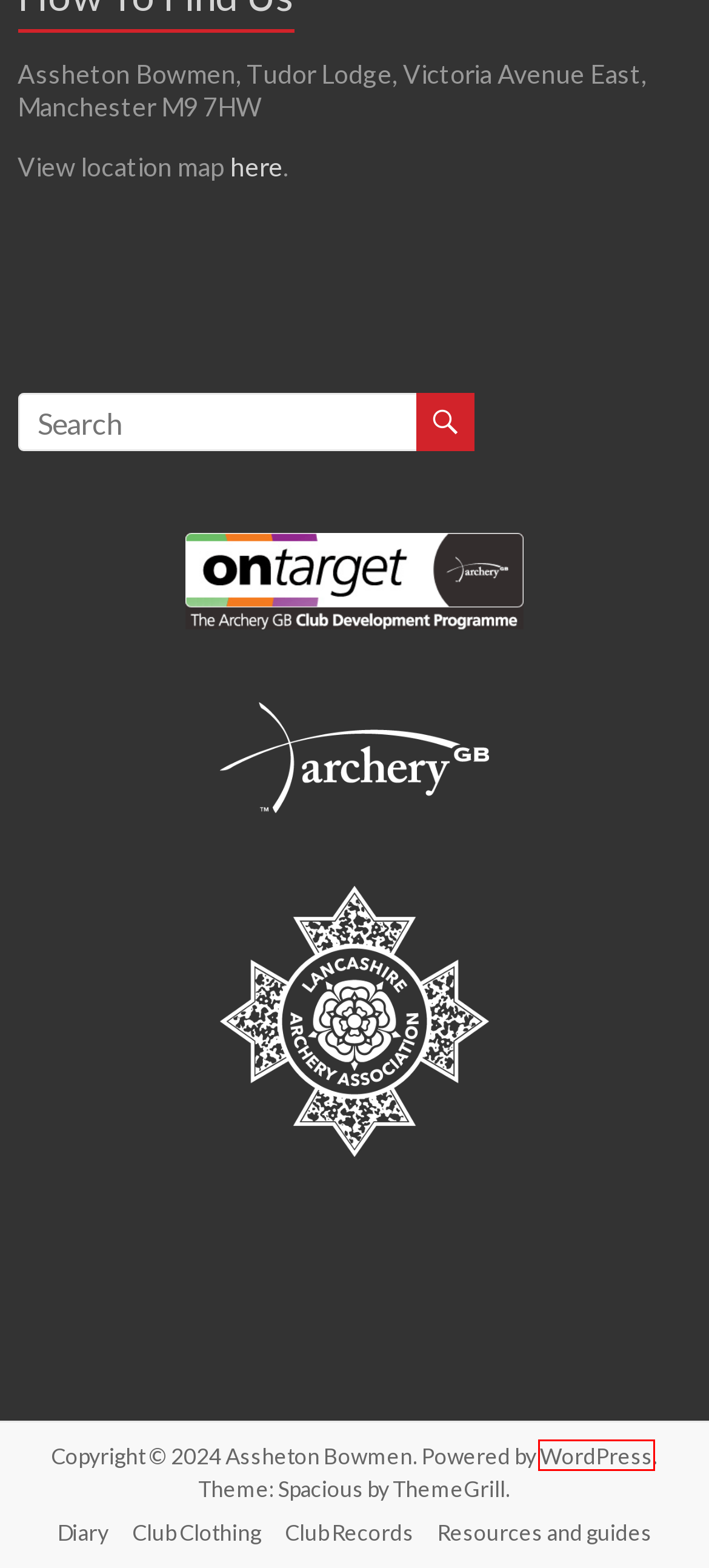Observe the provided screenshot of a webpage that has a red rectangle bounding box. Determine the webpage description that best matches the new webpage after clicking the element inside the red bounding box. Here are the candidates:
A. Page Redirection
B. Archery GB | Get Involved: Clubs, Competitions & Performance
C. Resources and guides – Assheton Bowmen
D. Blog Tool, Publishing Platform, and CMS – WordPress.org
E. Diary – Assheton Bowmen
F. Club Records – Assheton Bowmen
G. Club Clothing – Assheton Bowmen
H. Get In Touch – Assheton Bowmen

D